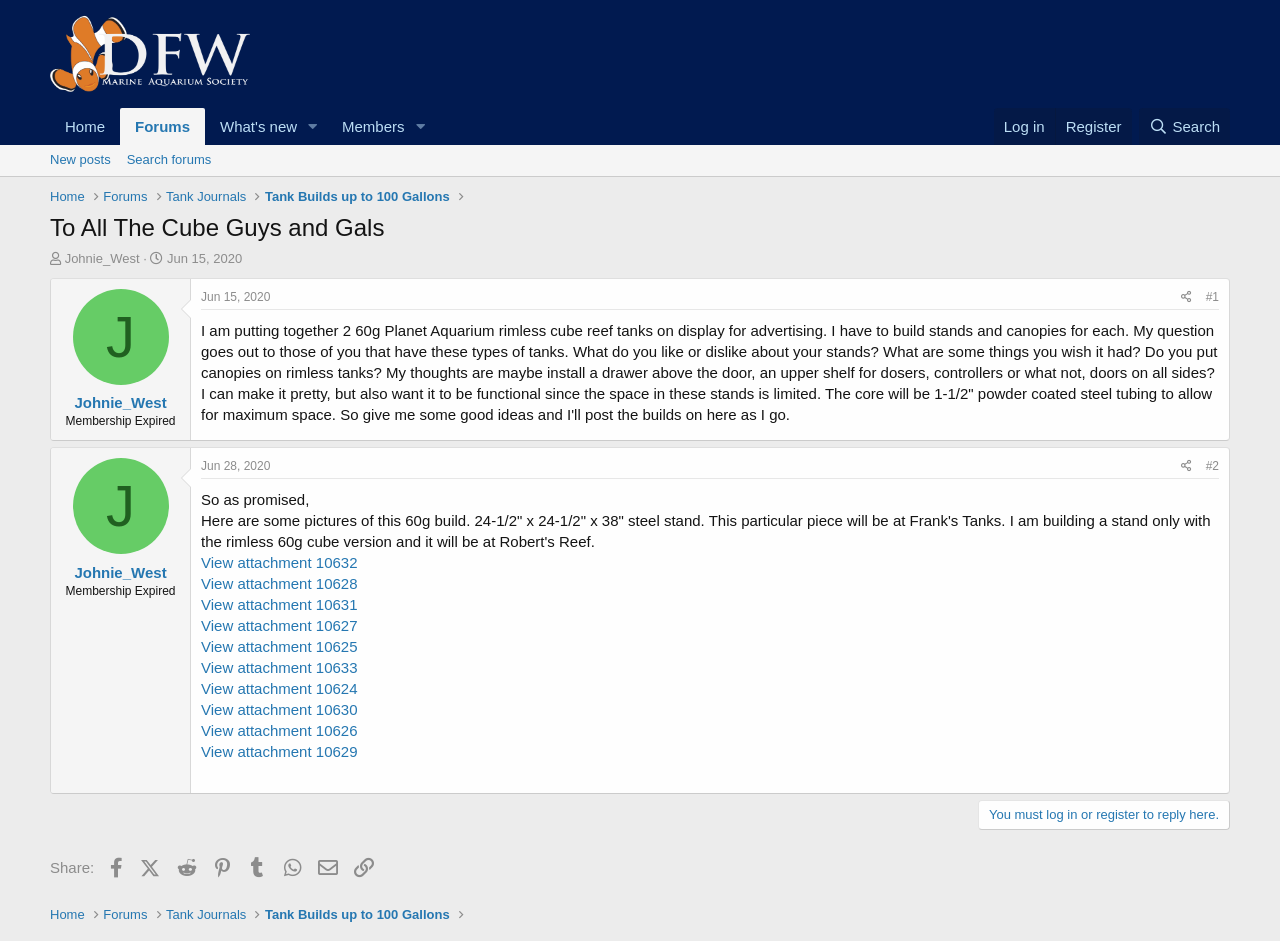Articulate a detailed summary of the webpage's content and design.

This webpage appears to be a forum discussion thread. At the top, there is a navigation bar with links to "Home", "Forums", "What's new", and other options. On the right side of the navigation bar, there are links to "Log in" and "Register". 

Below the navigation bar, there is a heading that reads "To All The Cube Guys and Gals". Underneath this heading, there is a thread starter's information section, which includes the username "Johnie_West" and a start date of "Jun 15, 2020". 

The main content of the webpage is a discussion thread. The first post is from the thread starter, "Johnie_West", and it discusses building stands and canopies for 60g Planet Aquarium rimless cube reef tanks. The post includes a detailed description of the project and asks for feedback and suggestions from other users.

Below the first post, there are several replies from other users. Each reply includes the username and a timestamp. The replies are formatted in a similar way to the first post, with a heading that includes the username and a timestamp, followed by the reply text.

Throughout the webpage, there are several links to "Share" and "View attachment" options, which suggest that users can share the discussion thread and view attached images. At the bottom of the webpage, there is a call-to-action to log in or register to reply to the thread. Additionally, there are social media sharing links to Facebook, Twitter, Reddit, and other platforms.